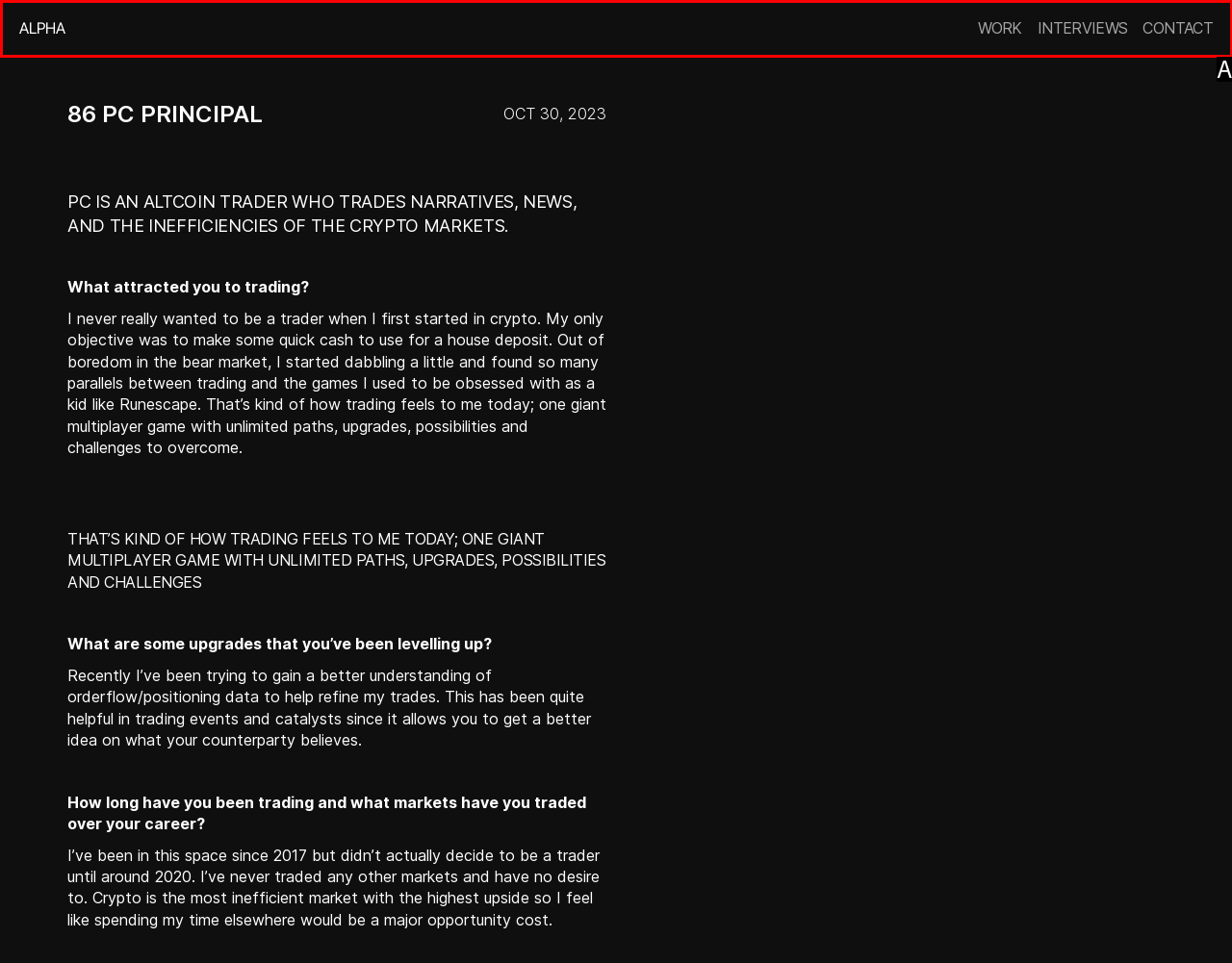Based on the description: Jentroy Uganda, find the HTML element that matches it. Provide your answer as the letter of the chosen option.

None